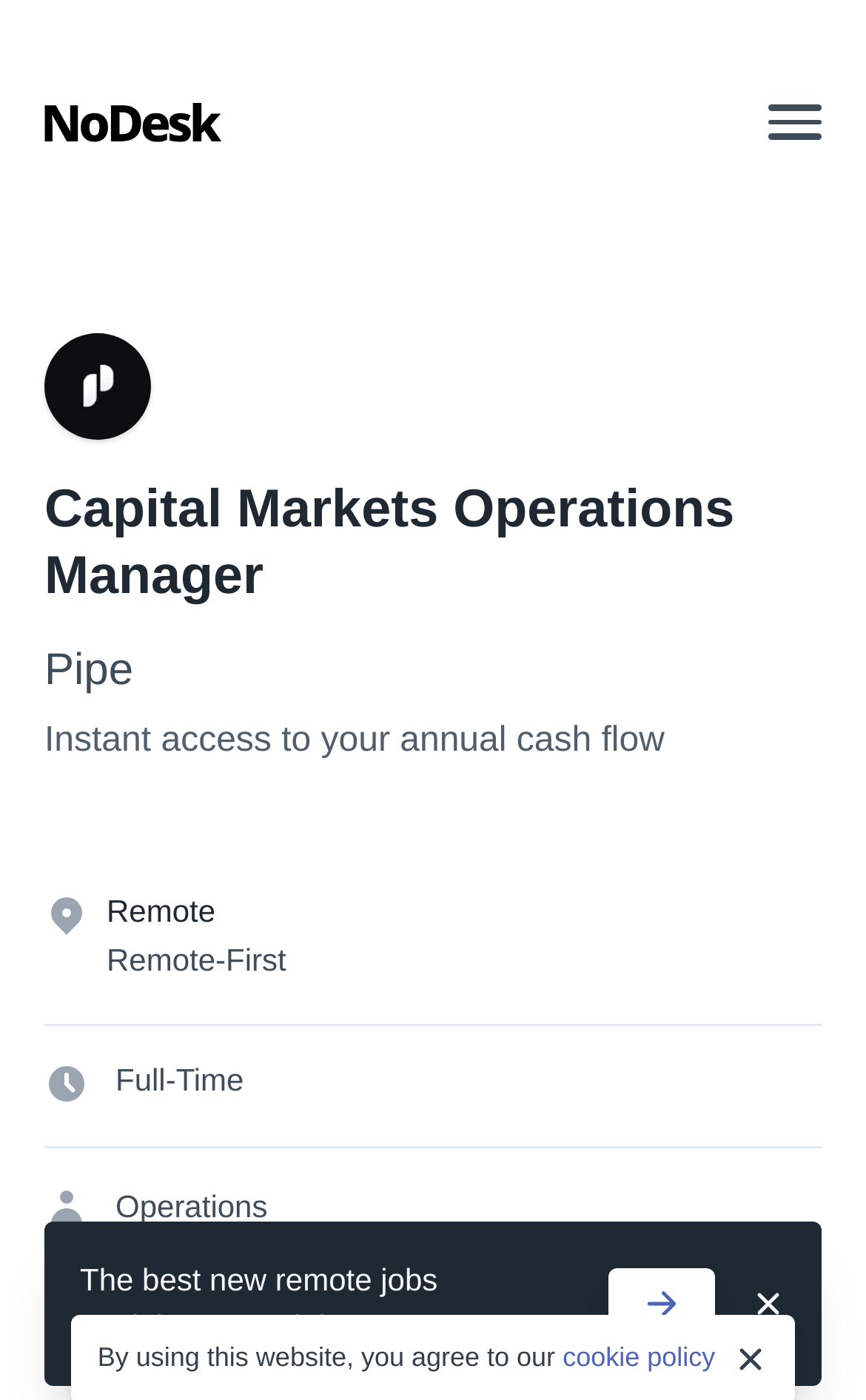Determine the bounding box coordinates for the area that should be clicked to carry out the following instruction: "View Pipe's profile".

[0.051, 0.462, 0.154, 0.497]